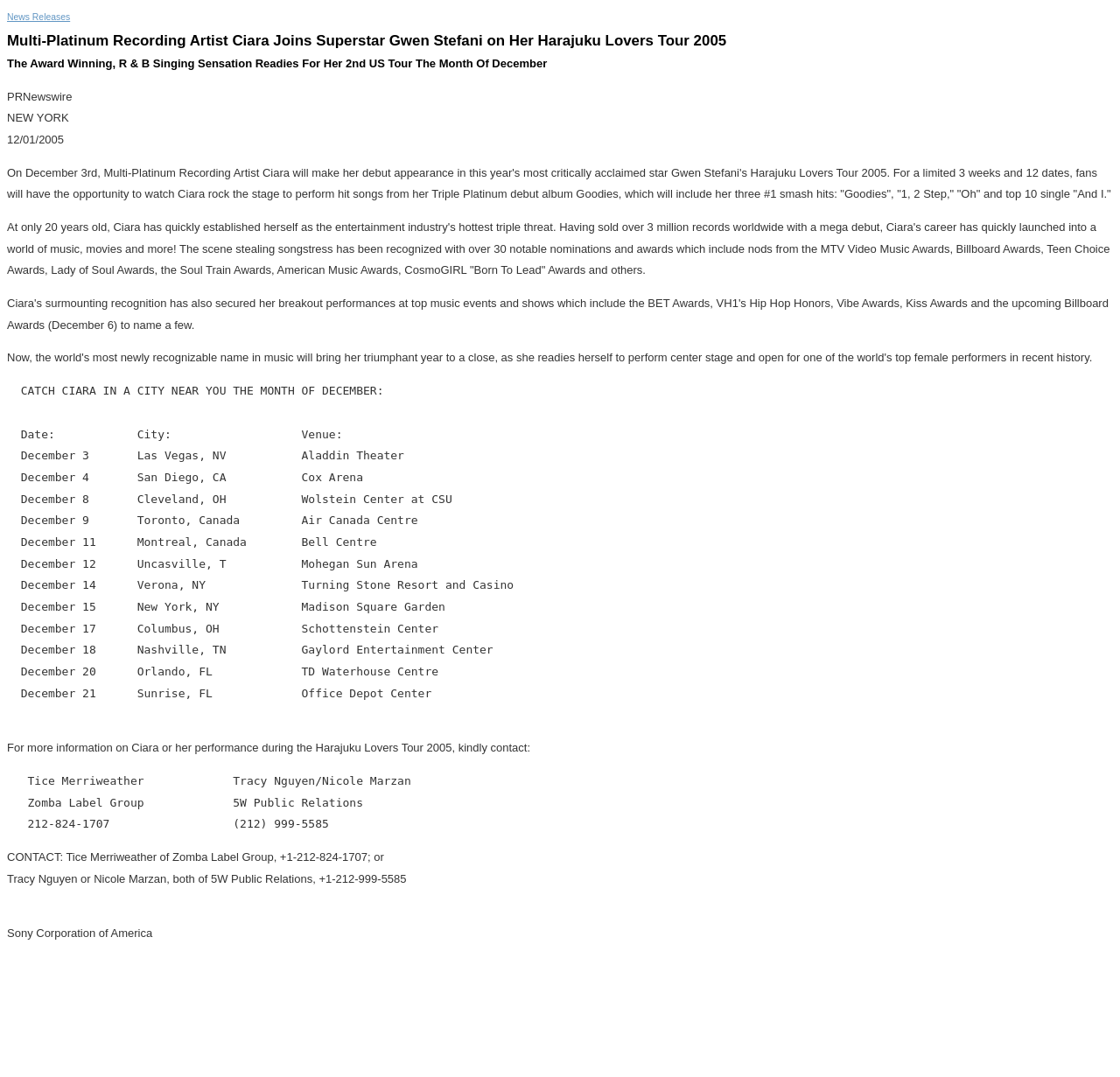Where is Ciara performing on December 3rd?
Answer the question with as much detail as possible.

The webpage provides a list of Ciara's tour dates, and on December 3rd, she is performing at the Aladdin Theater in Las Vegas, NV.